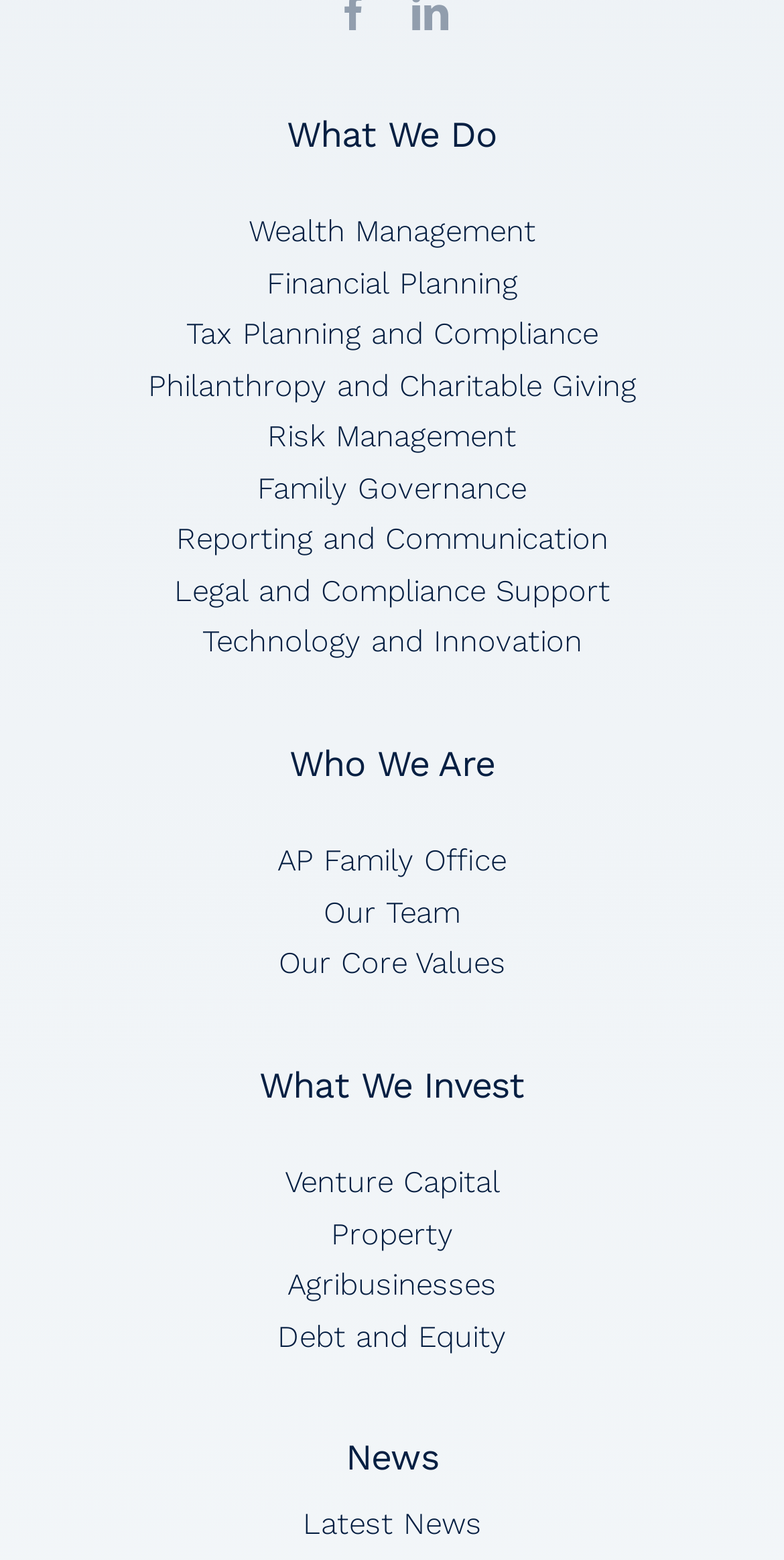Answer this question using a single word or a brief phrase:
How many main sections are there?

4